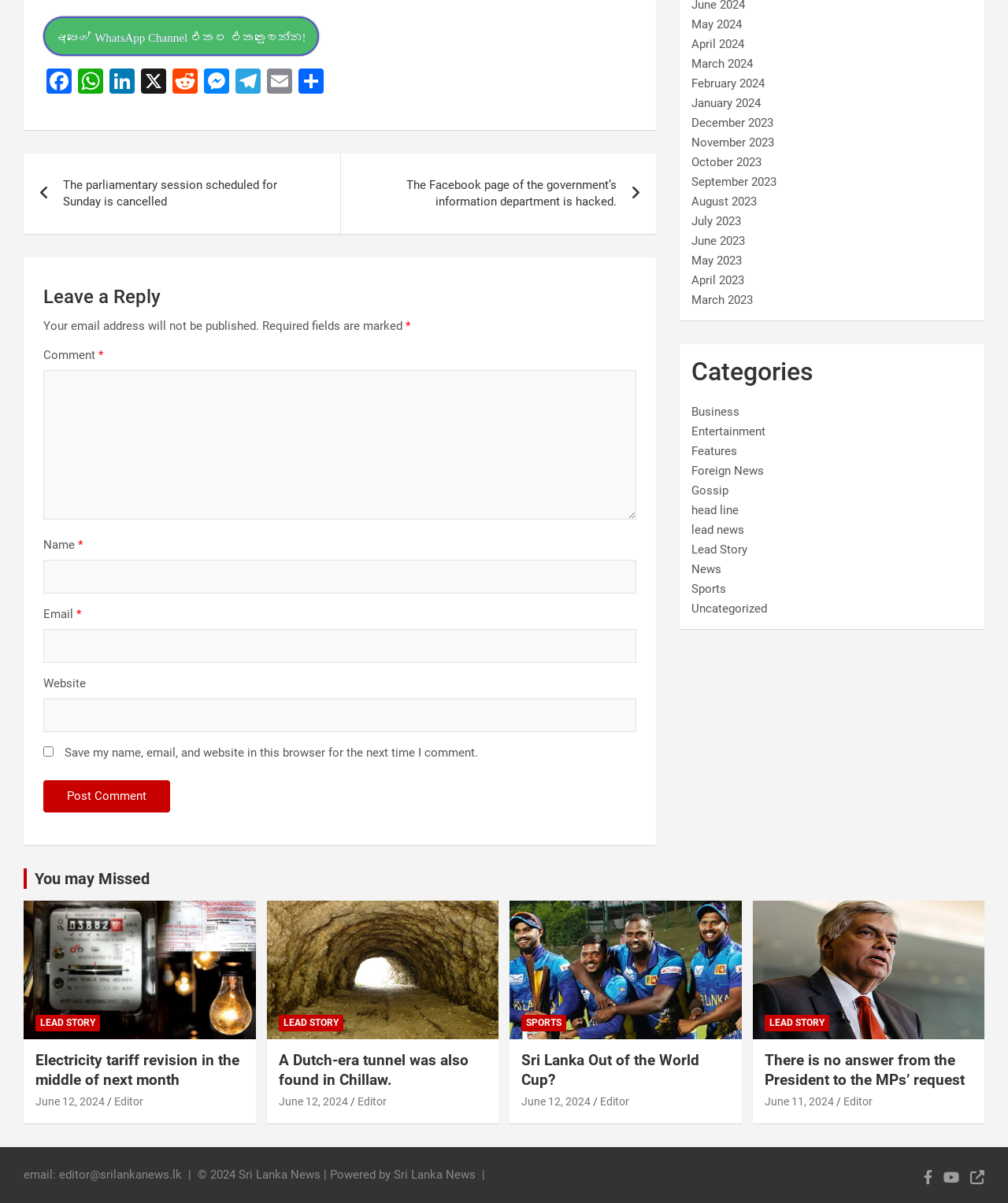What is the purpose of the comment section?
Using the image, provide a detailed and thorough answer to the question.

The comment section is for users to leave a reply or comment on the article. It is indicated by the heading 'Leave a Reply' and has fields for users to input their name, email, website, and comment.